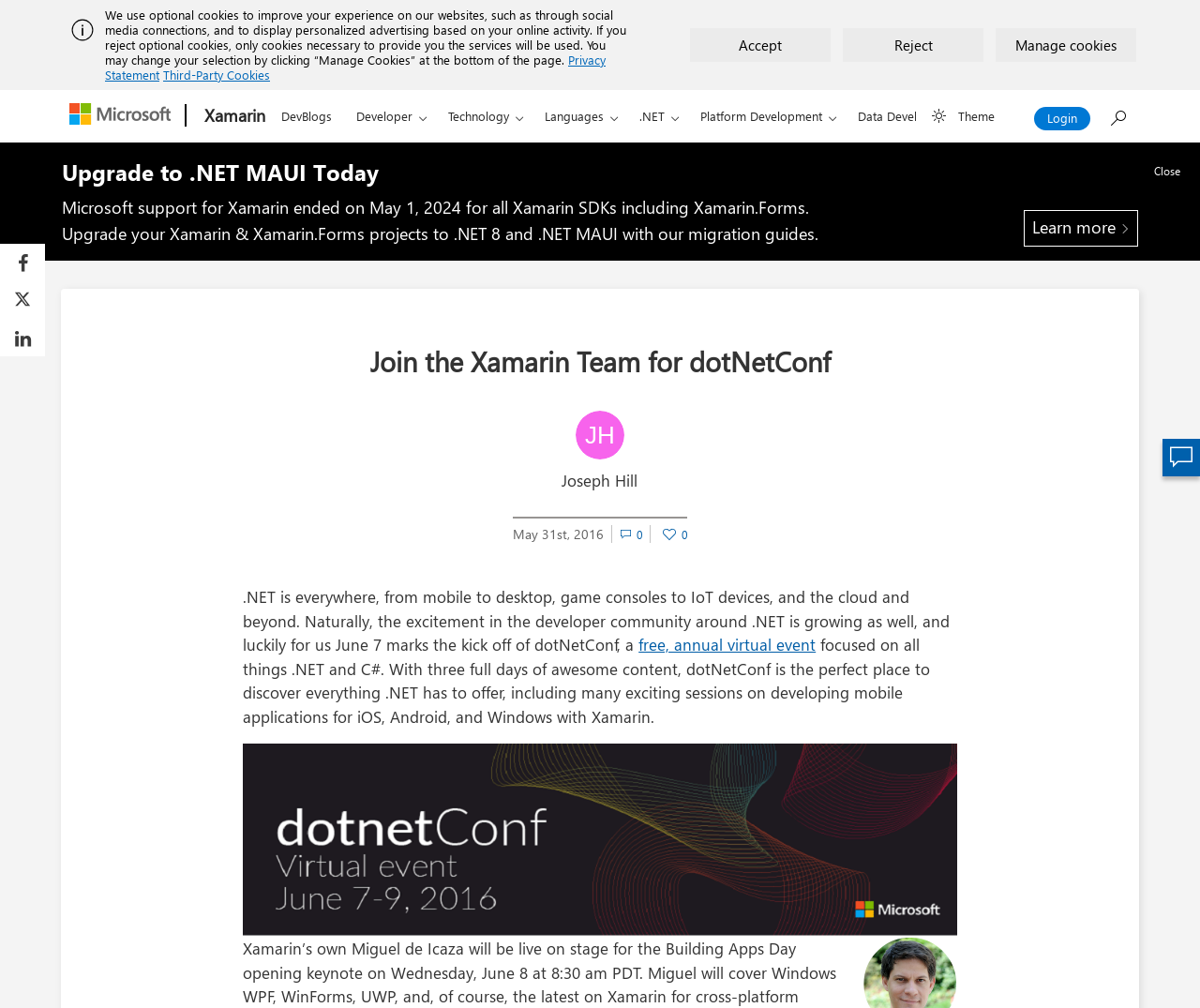What is the event mentioned in the article?
Use the screenshot to answer the question with a single word or phrase.

dotNetConf